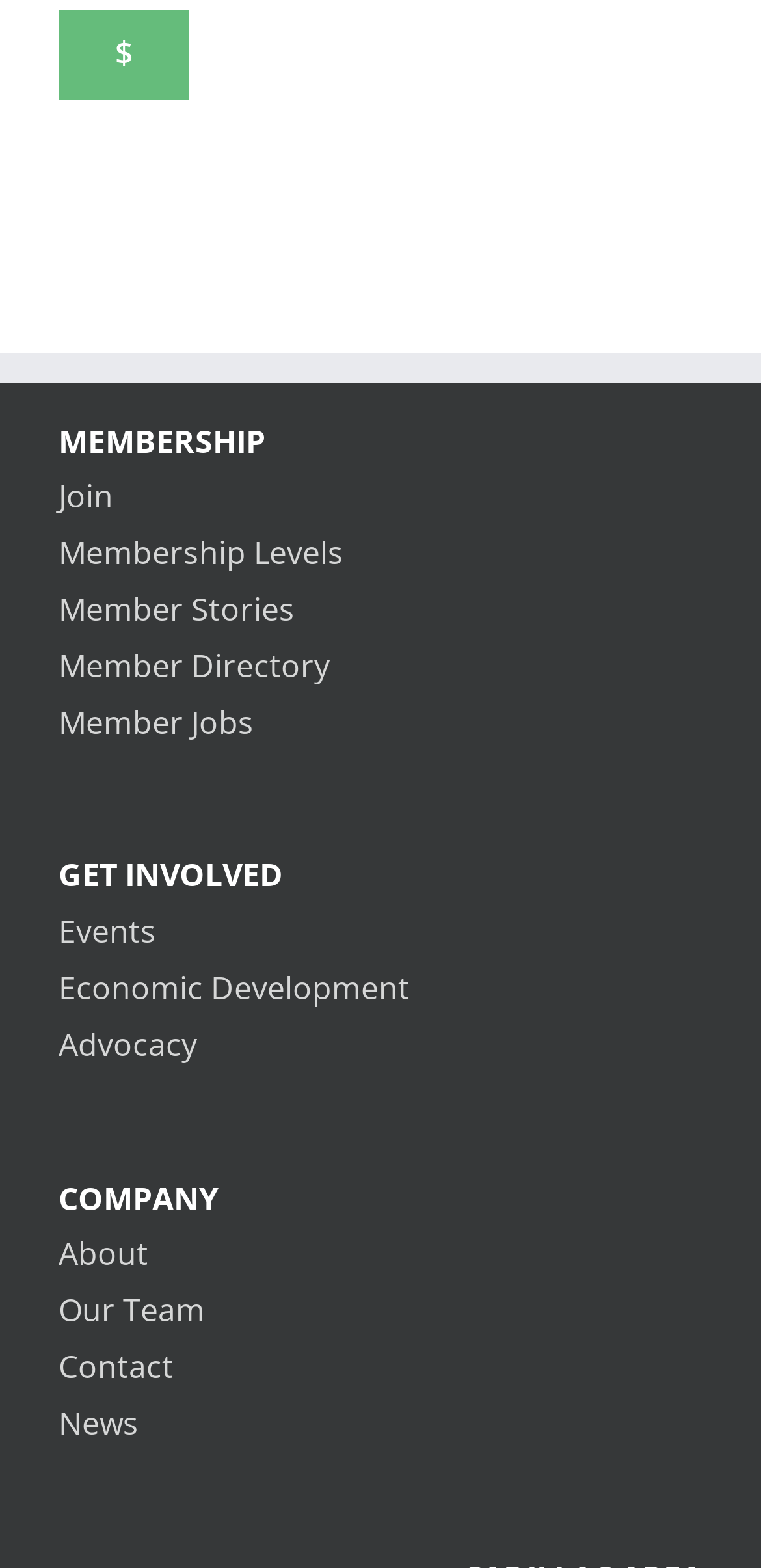How many links are there under 'MEMBERSHIP'?
Please provide a single word or phrase as the answer based on the screenshot.

5